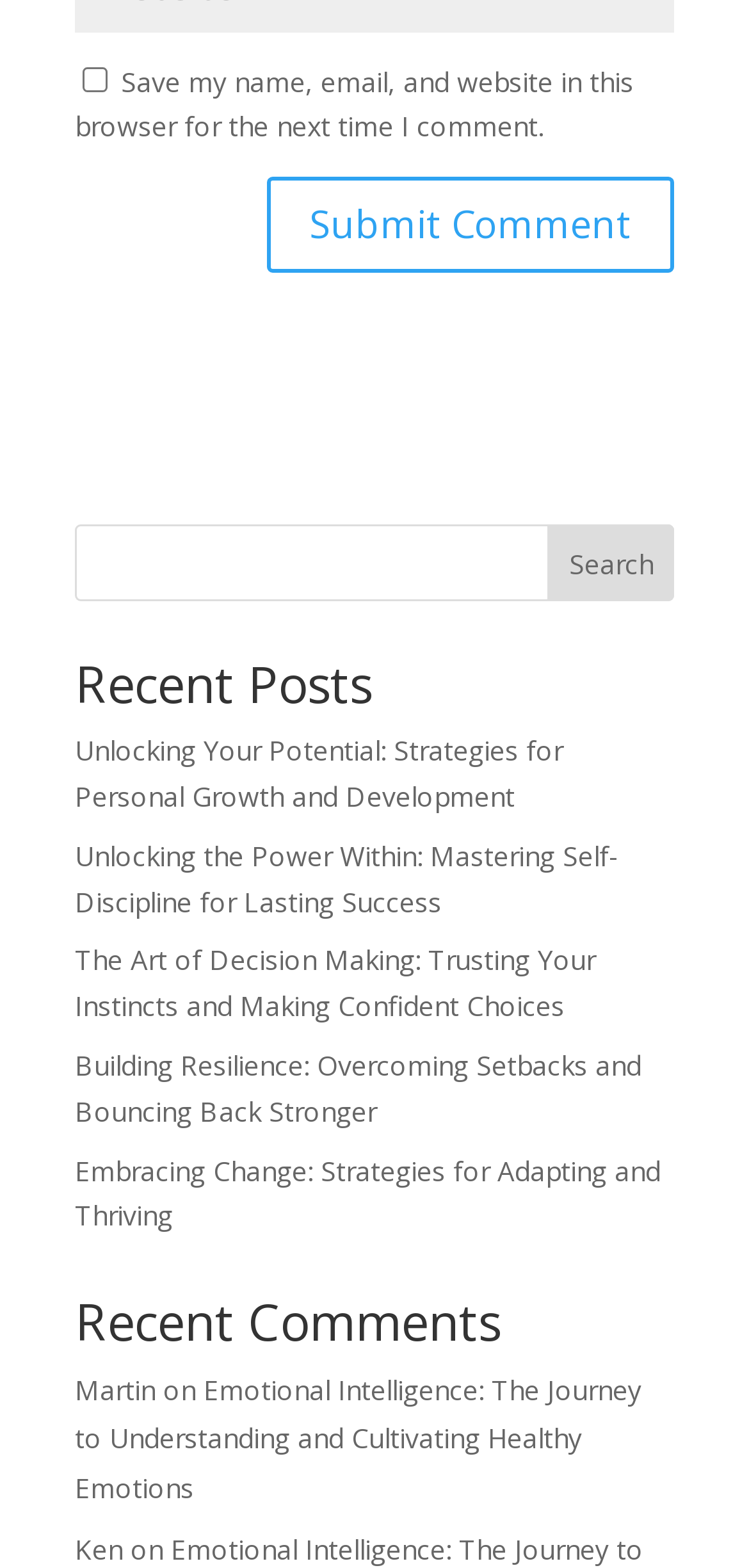Provide a one-word or one-phrase answer to the question:
What is the text of the first recent comment?

Martin